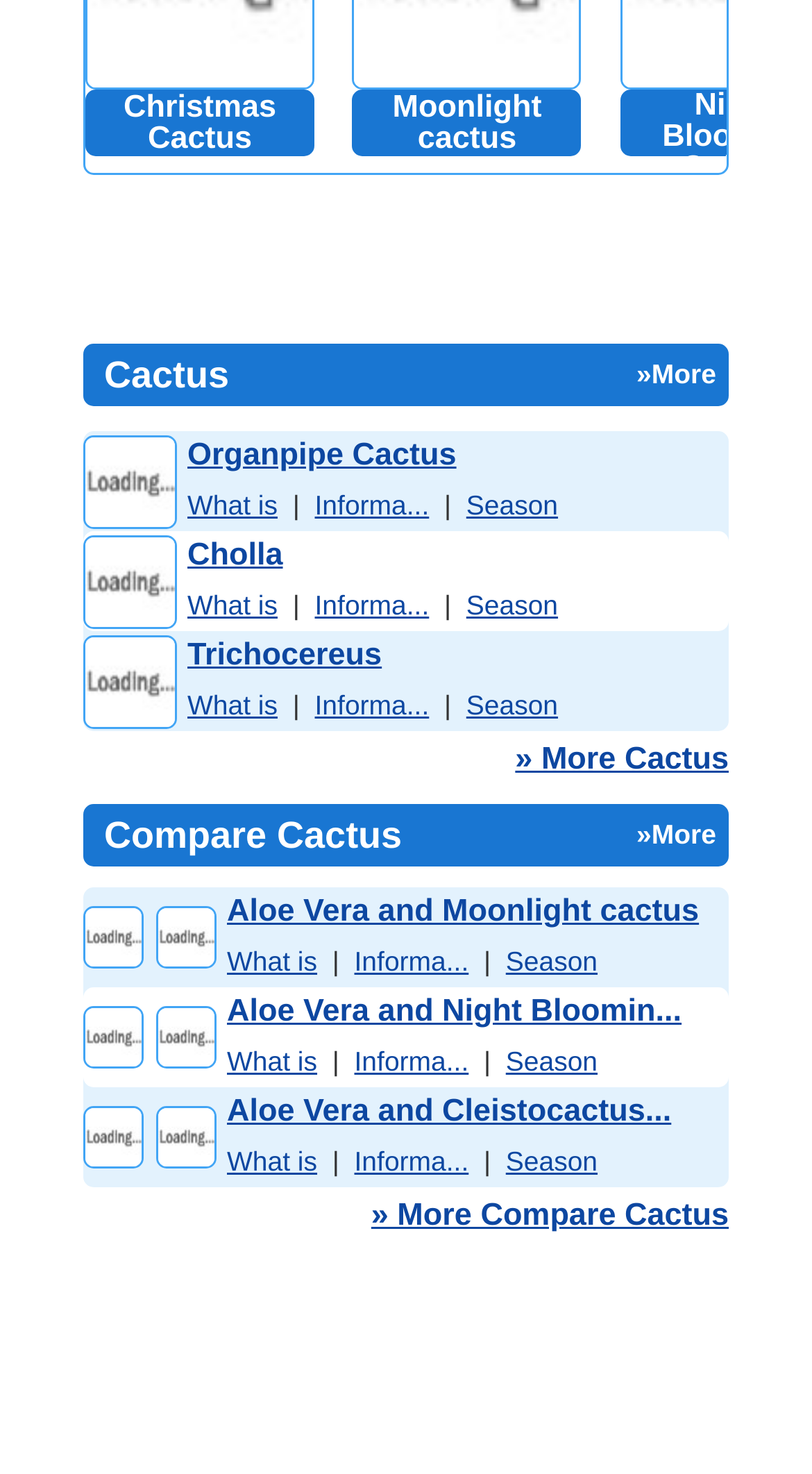Identify the bounding box coordinates of the area that should be clicked in order to complete the given instruction: "View Organpipe Cactus details". The bounding box coordinates should be four float numbers between 0 and 1, i.e., [left, top, right, bottom].

[0.103, 0.293, 0.897, 0.36]